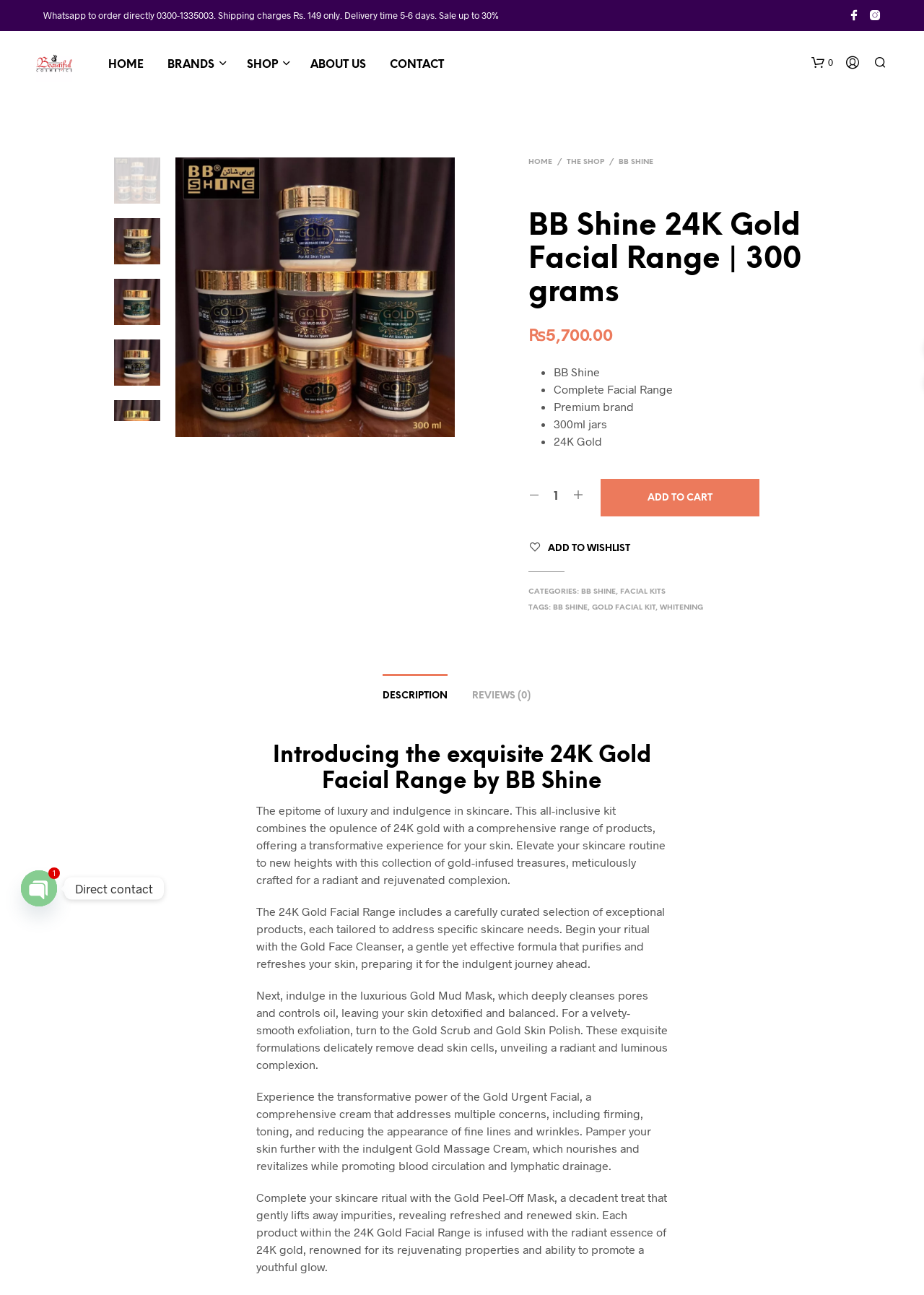Determine the bounding box coordinates for the area that needs to be clicked to fulfill this task: "Expand the 'Our programmes' submenu". The coordinates must be given as four float numbers between 0 and 1, i.e., [left, top, right, bottom].

None